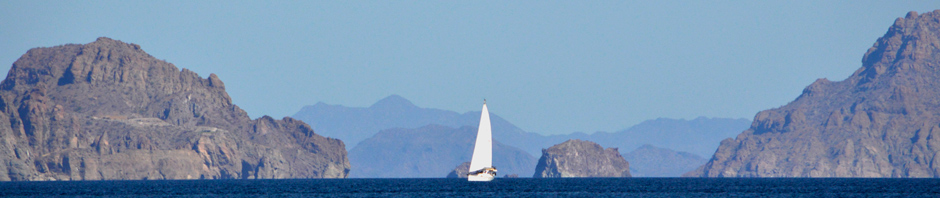What is the color of the sky?
Using the image as a reference, give an elaborate response to the question.

The caption specifically states that the background of the image features a 'clear blue sky', which indicates the color of the sky.